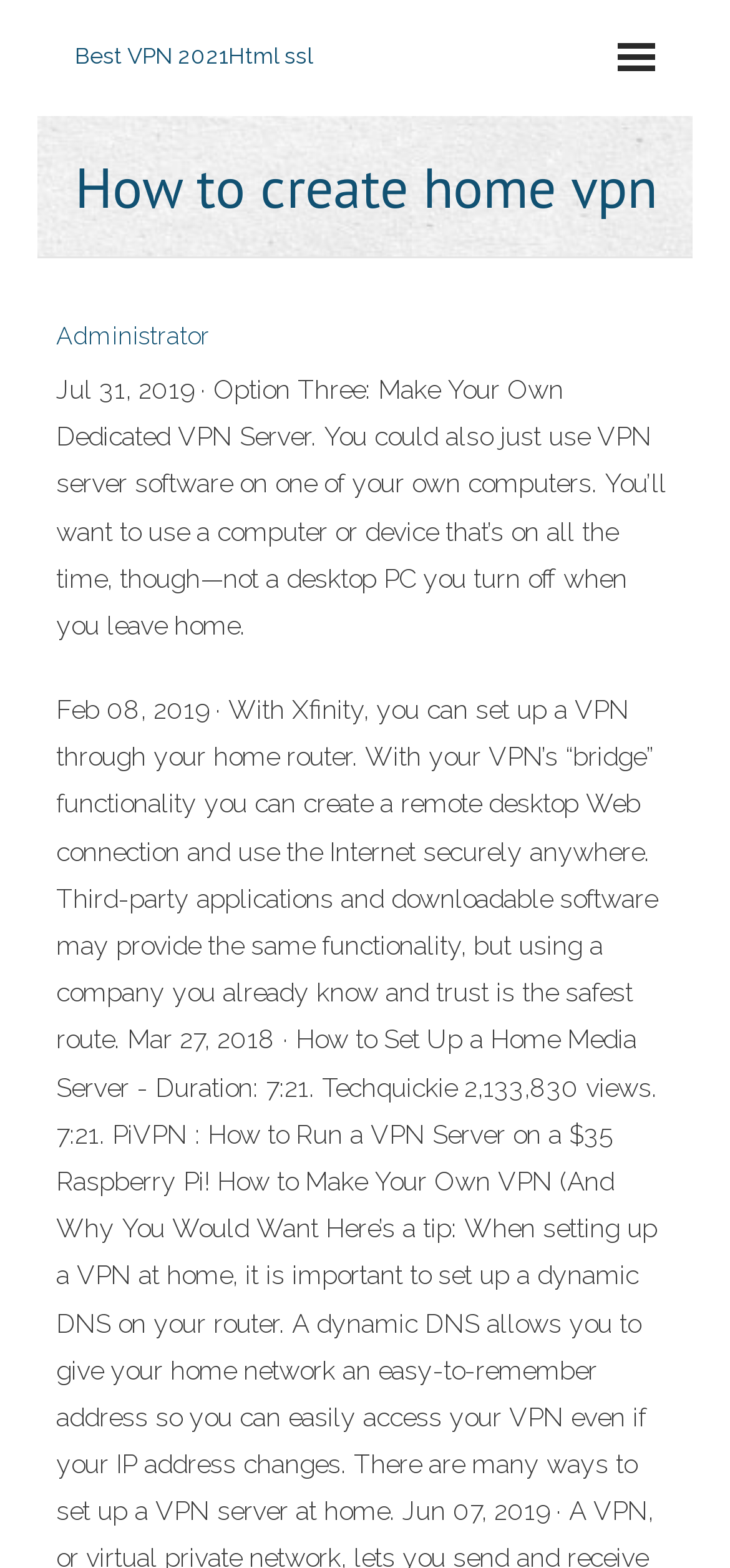Can you find and generate the webpage's heading?

How to create home vpn